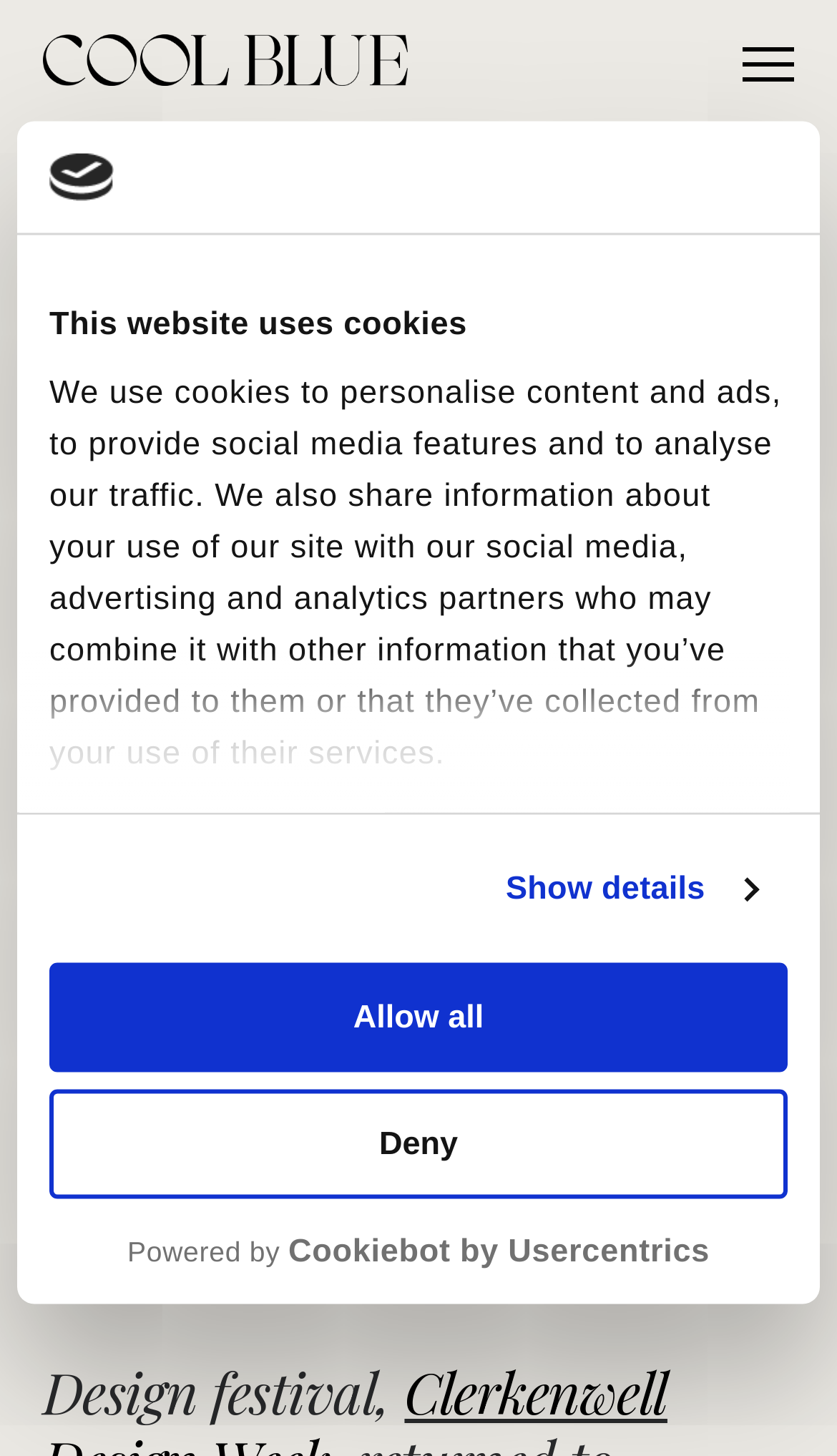What is the name of the company powering the cookie management system?
Examine the image and provide an in-depth answer to the question.

The cookie management system is powered by Cookiebot by Usercentrics, as indicated by the StaticText 'Powered by Cookiebot by Usercentrics' at the bottom of the webpage.